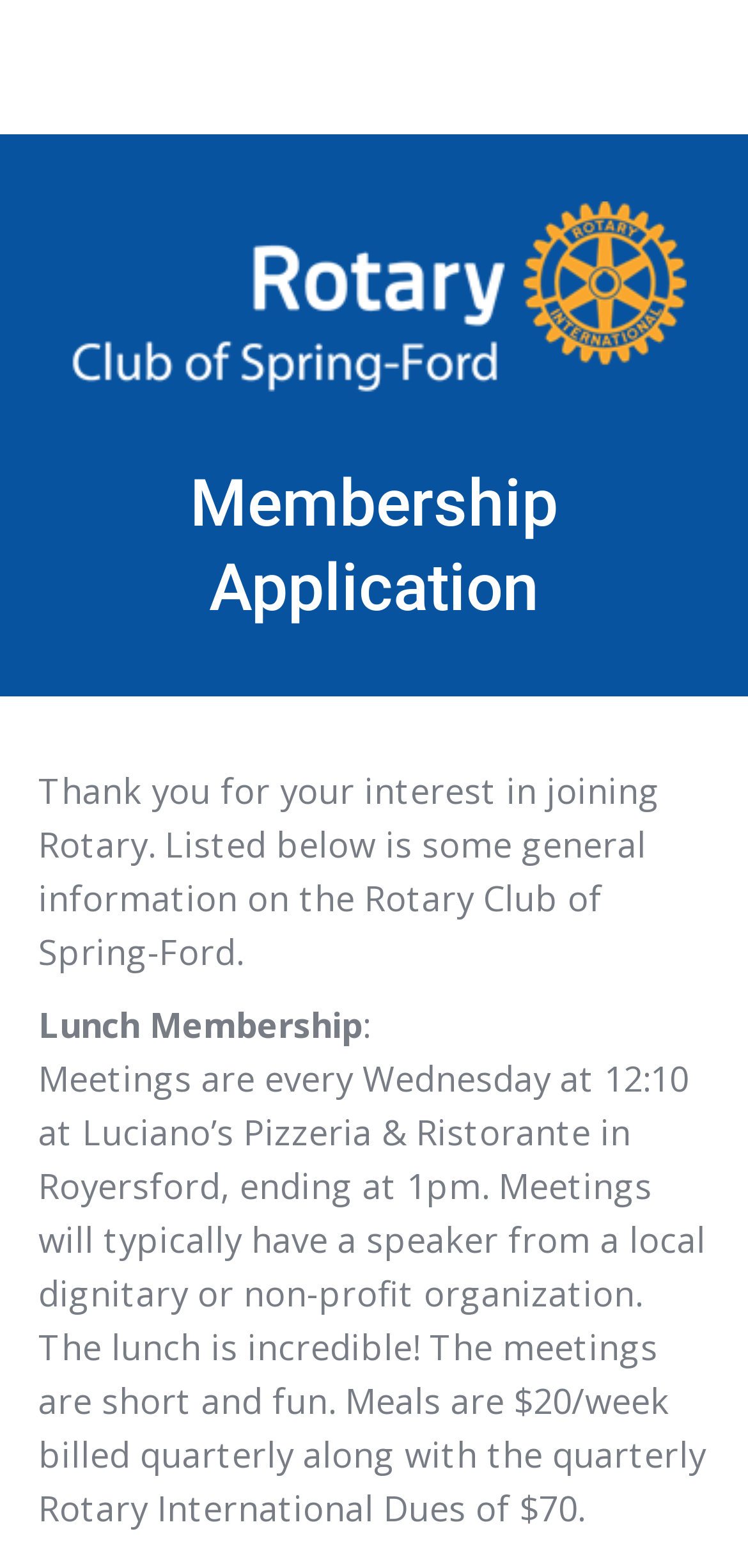Find the coordinates for the bounding box of the element with this description: "Explore our 2024 Impact report".

None